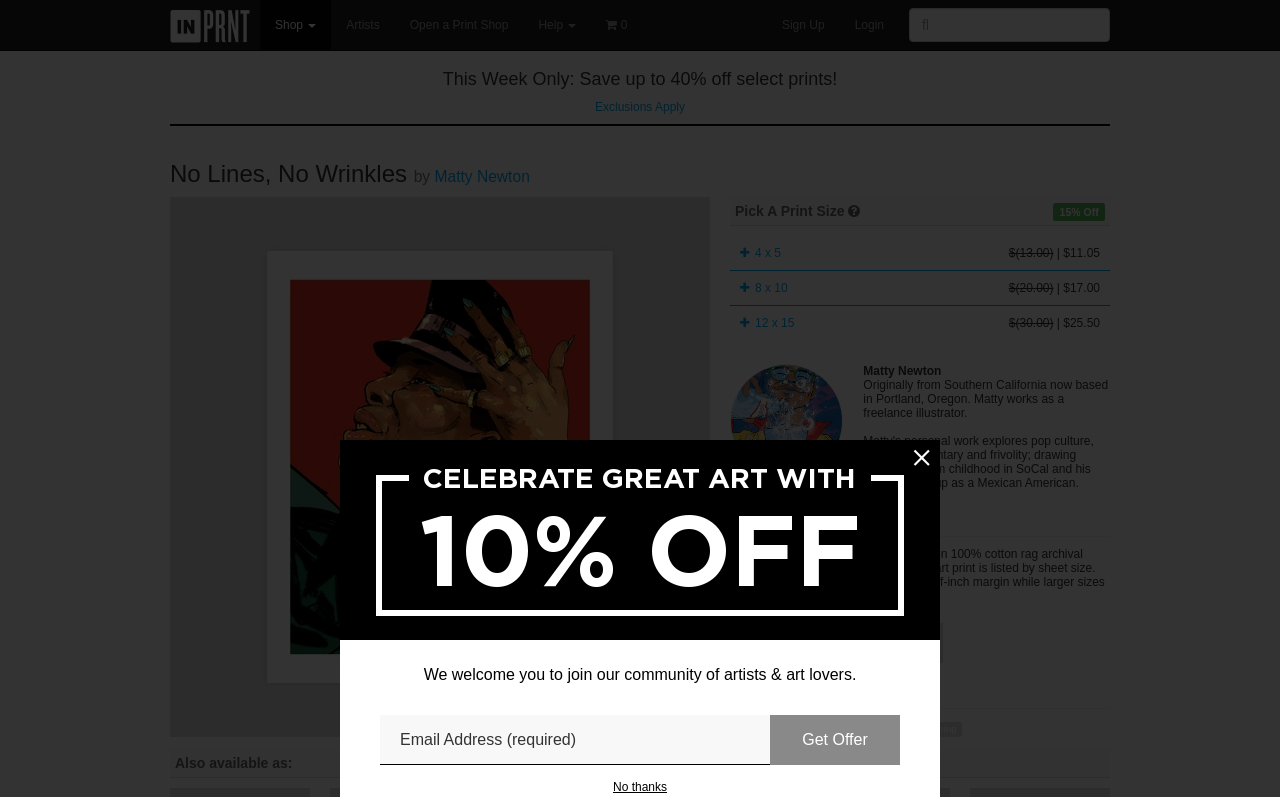Determine the bounding box coordinates of the clickable area required to perform the following instruction: "View art prints by Matty Newton". The coordinates should be represented as four float numbers between 0 and 1: [left, top, right, bottom].

[0.339, 0.211, 0.414, 0.232]